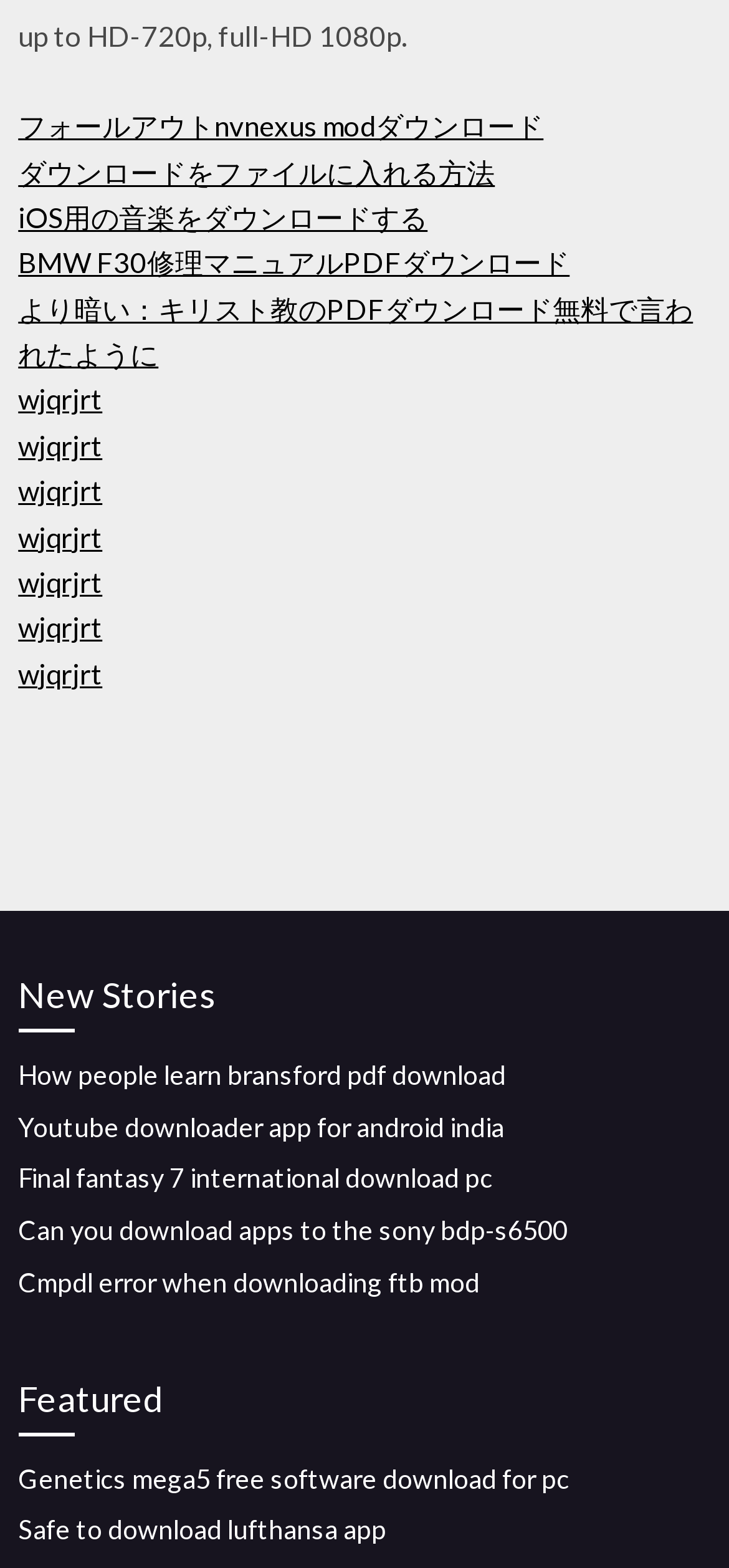Given the description of a UI element: "BMW F30修理マニュアルPDFダウンロード", identify the bounding box coordinates of the matching element in the webpage screenshot.

[0.025, 0.157, 0.781, 0.178]